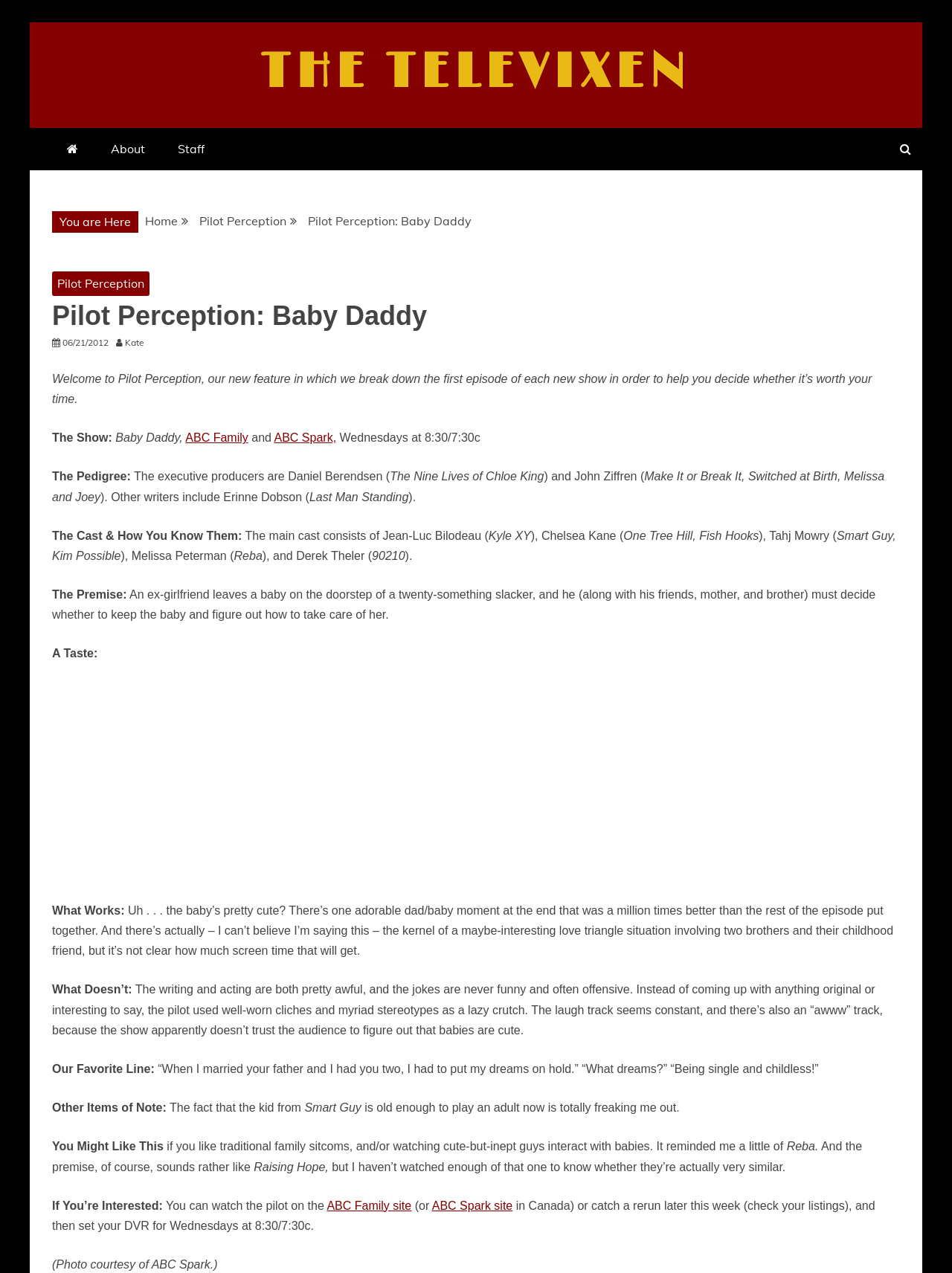Reply to the question below using a single word or brief phrase:
What is the premise of the TV show?

A baby is left on a man's doorstep